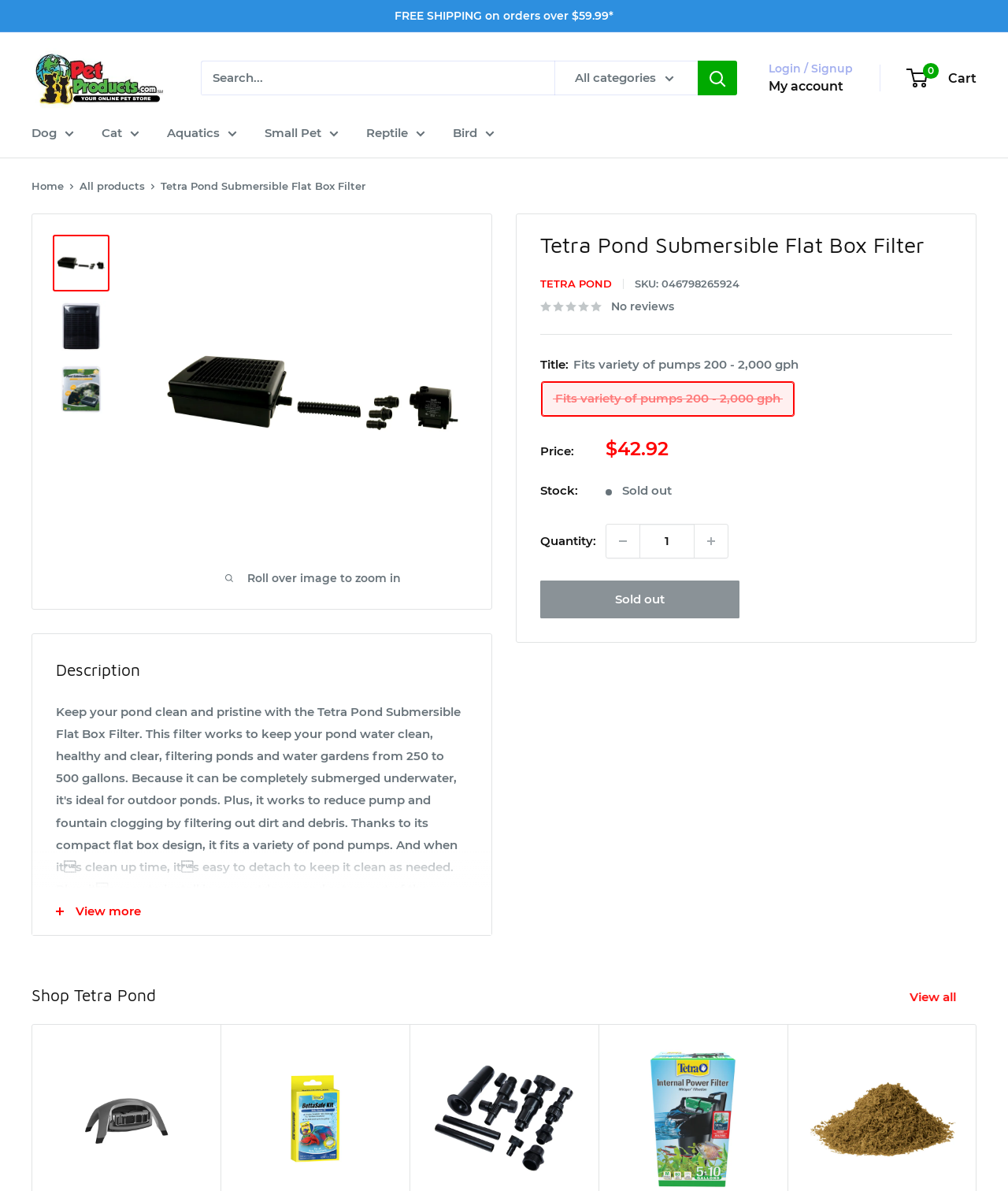Please give a concise answer to this question using a single word or phrase: 
What is the price of the Tetra Pond Submersible Flat Box Filter?

$42.92